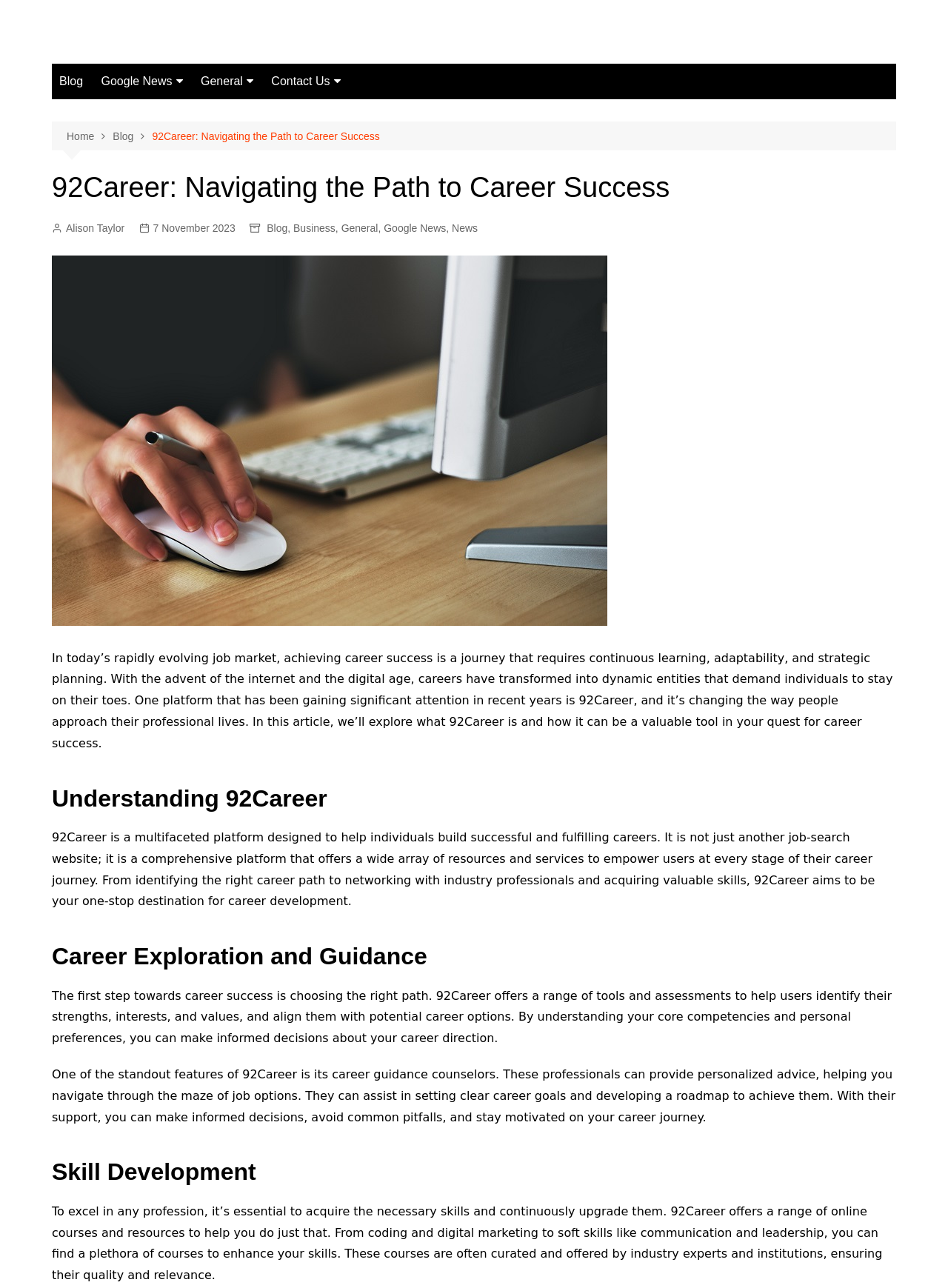What is the name of the platform discussed in the article?
Based on the content of the image, thoroughly explain and answer the question.

The article discusses a platform called 92Career, which is a multifaceted platform designed to help individuals build successful and fulfilling careers. This information can be found in the second paragraph of the article.